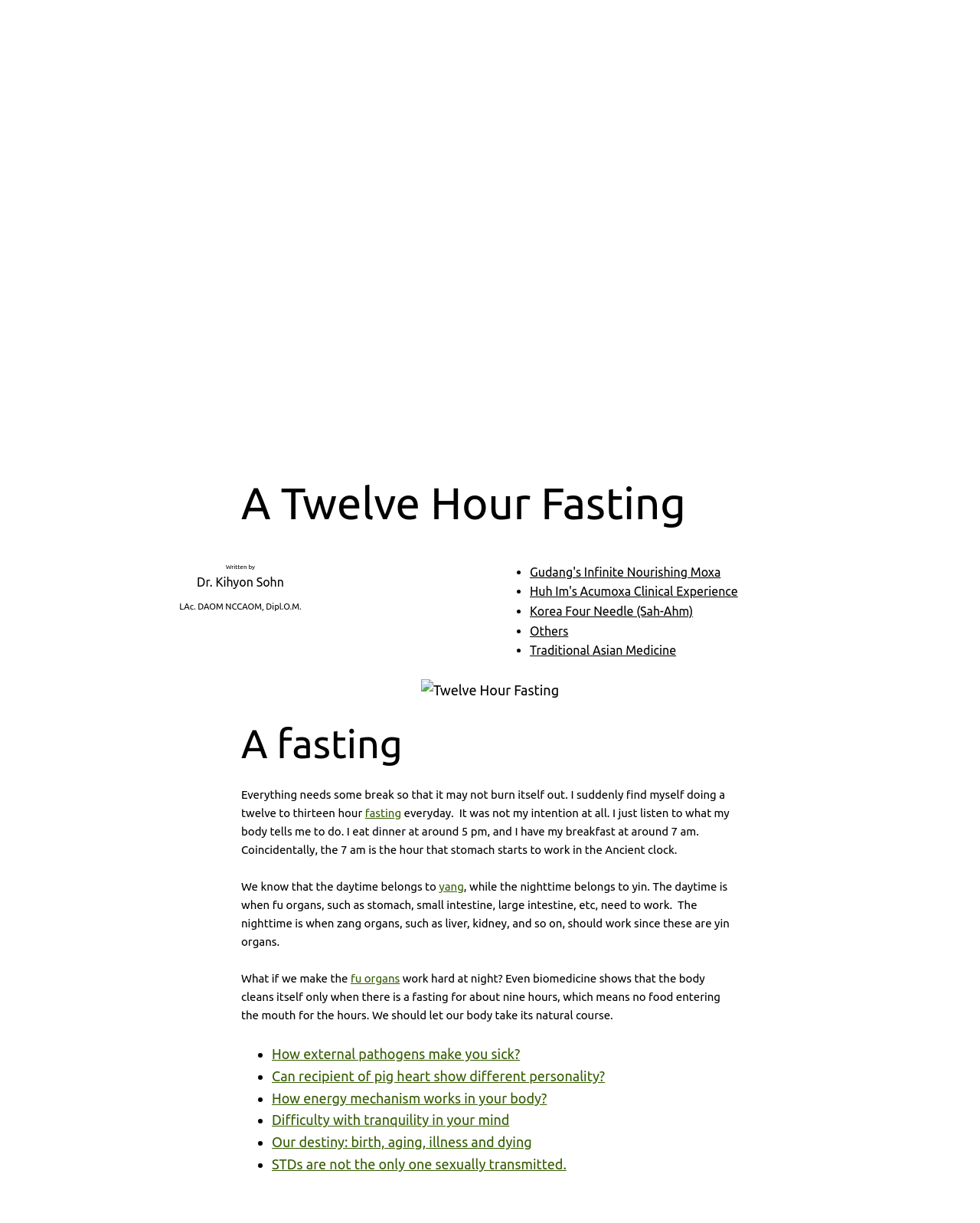Bounding box coordinates are specified in the format (top-left x, top-left y, bottom-right x, bottom-right y). All values are floating point numbers bounded between 0 and 1. Please provide the bounding box coordinate of the region this sentence describes: Others

[0.541, 0.51, 0.58, 0.521]